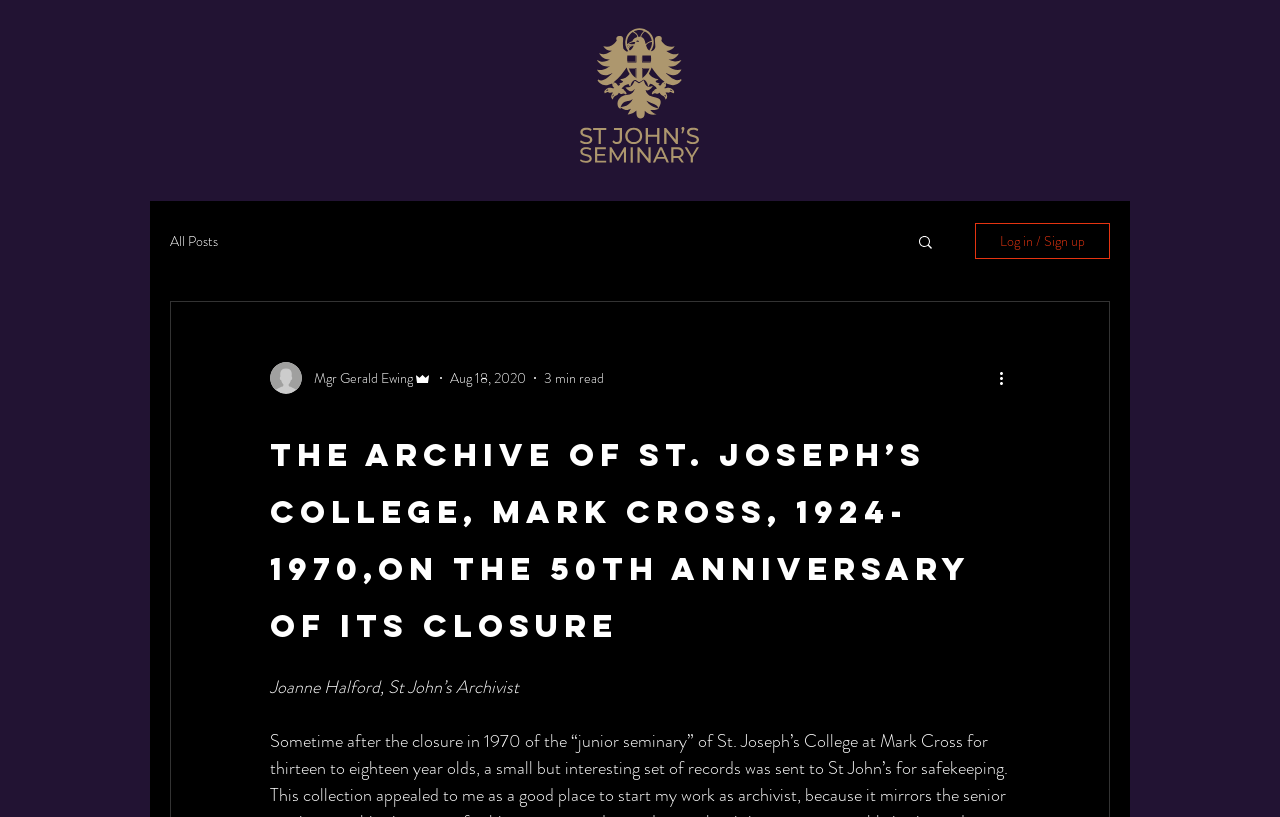How long does it take to read the article?
Please use the image to deliver a detailed and complete answer.

I found the answer by examining the generic element with the text '3 min read' which is located near the article title.